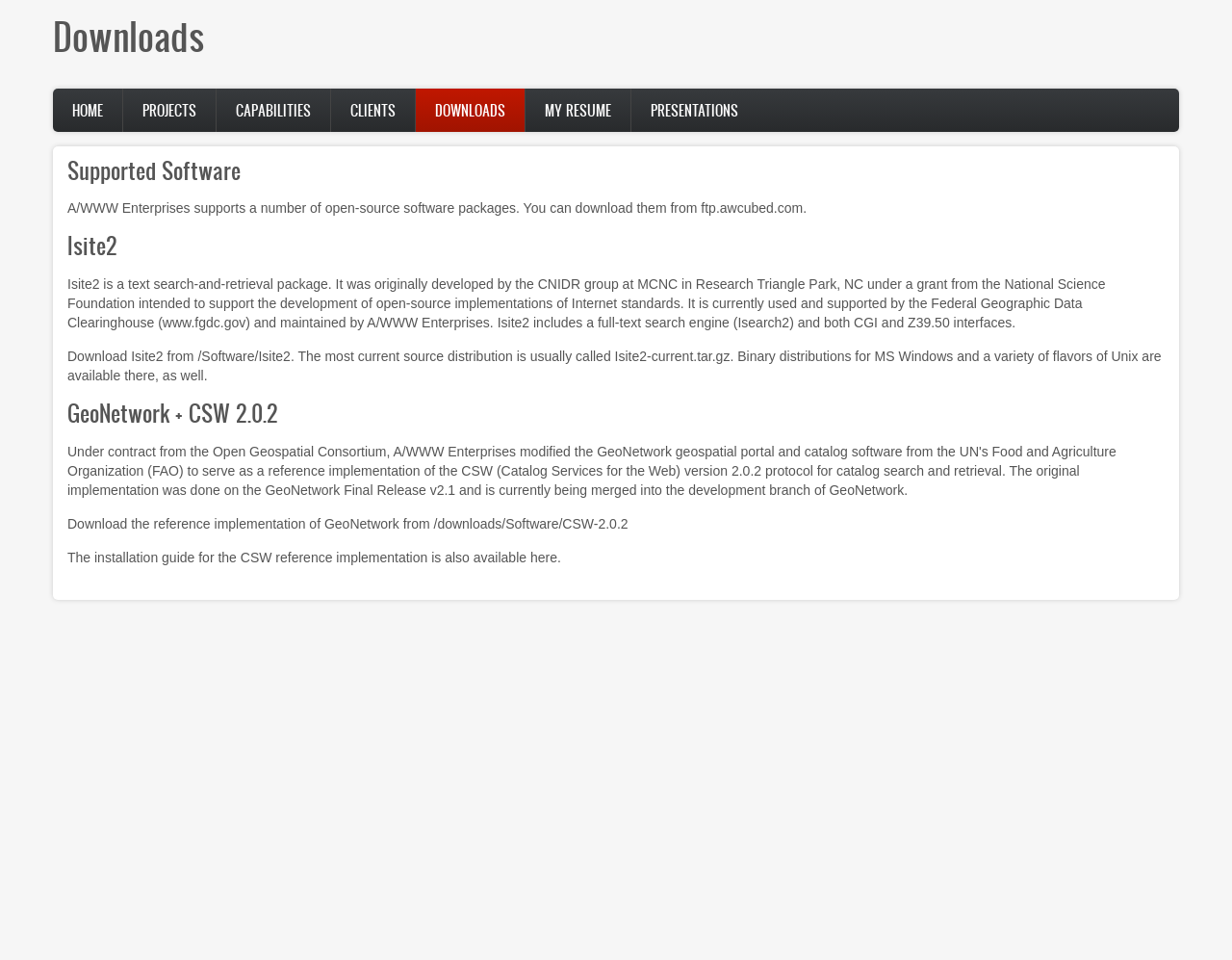Explain the webpage's layout and main content in detail.

The webpage is titled "Downloads | A/WWW Enterprises" and has a main navigation section at the top with links to various pages, including "HOME", "PROJECTS", "CAPABILITIES", "CLIENTS", "DOWNLOADS", "MY RESUME", and "PRESENTATIONS". 

Below the navigation section, there is a main content area that contains an article with several sections. The first section is titled "Supported Software" and provides a brief introduction to the software packages supported by A/WWW Enterprises. 

The next section is titled "Isite2" and describes a text search-and-retrieval package developed by the CNIDR group at MCNC. This section includes a link to the Federal Geographic Data Clearinghouse and provides information on how to download Isite2. 

The following section is titled "GeoNetwork + CSW 2.0.2" and describes the modification of the GeoNetwork geospatial portal and catalog software by A/WWW Enterprises under contract from the Open Geospatial Consortium. This section includes links to the GeoNetwork geospatial portal and catalog software, the UN's Food and Agriculture Organization, and the CSW (Catalog Services for the Web) version 2.0.2 protocol. It also provides information on how to download the reference implementation of GeoNetwork.